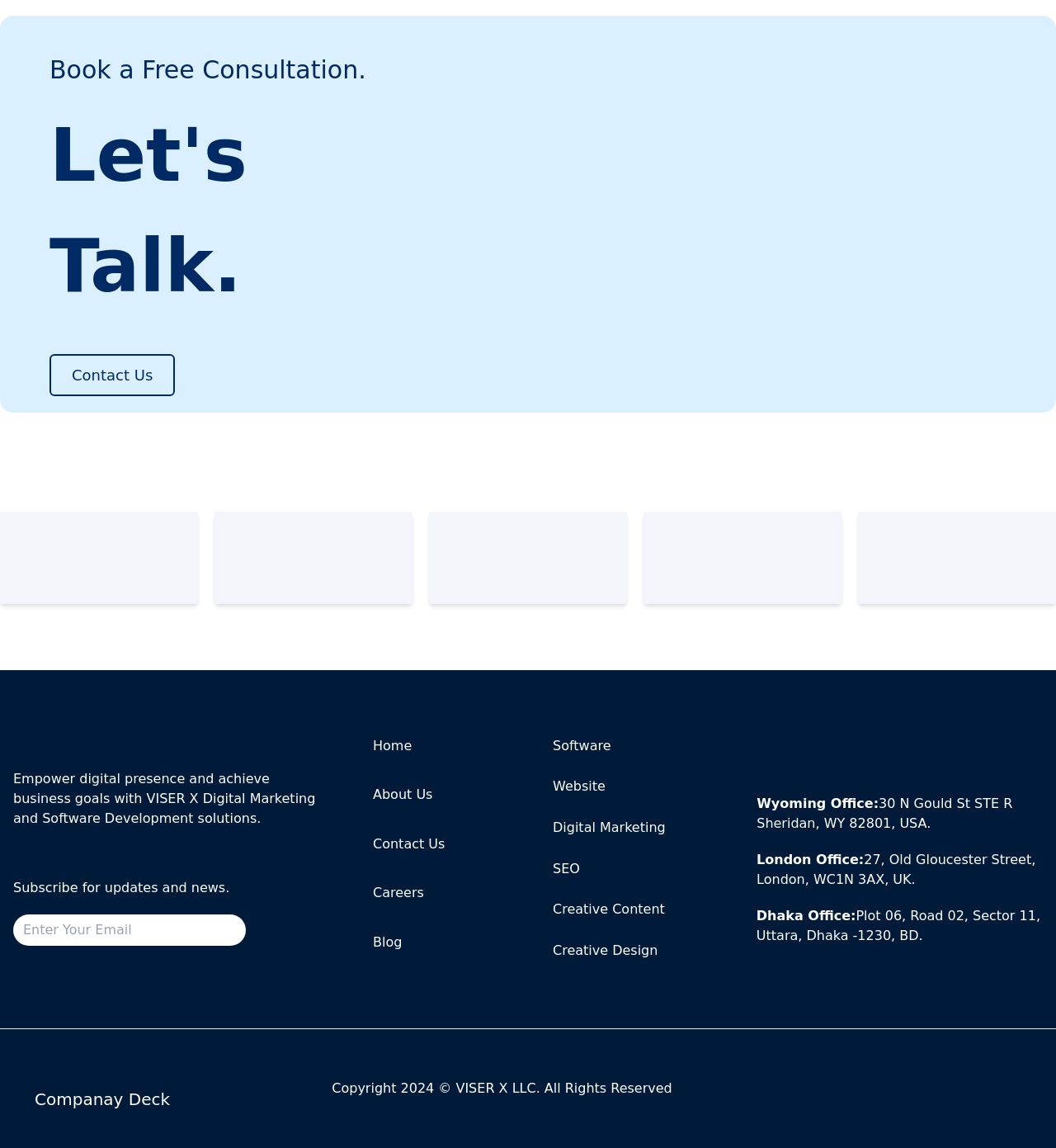Can you find the bounding box coordinates of the area I should click to execute the following instruction: "Subscribe for updates and news"?

[0.022, 0.799, 0.206, 0.821]